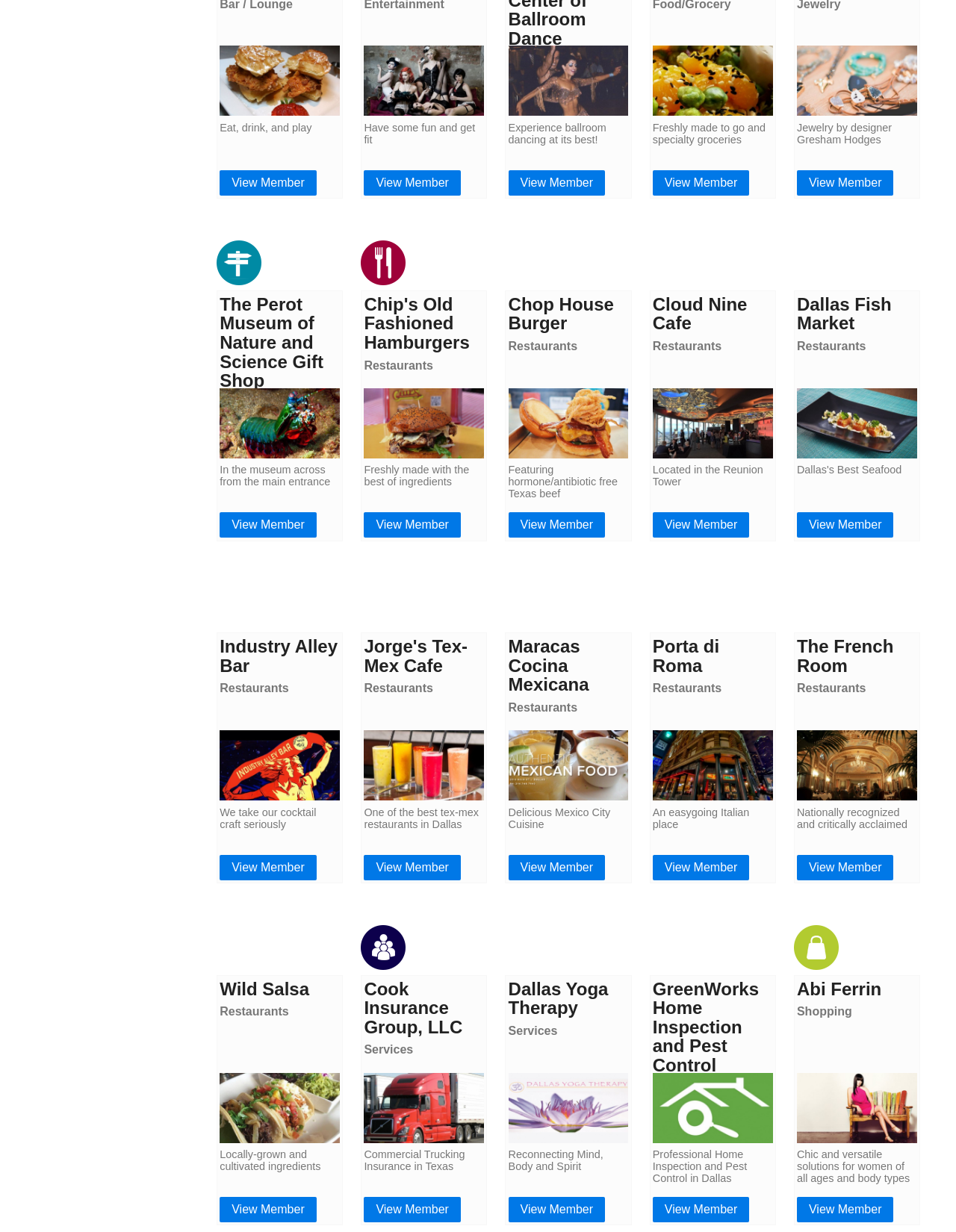Find and indicate the bounding box coordinates of the region you should select to follow the given instruction: "Learn about The Perot Museum of Nature and Science Gift Shop".

[0.23, 0.239, 0.355, 0.317]